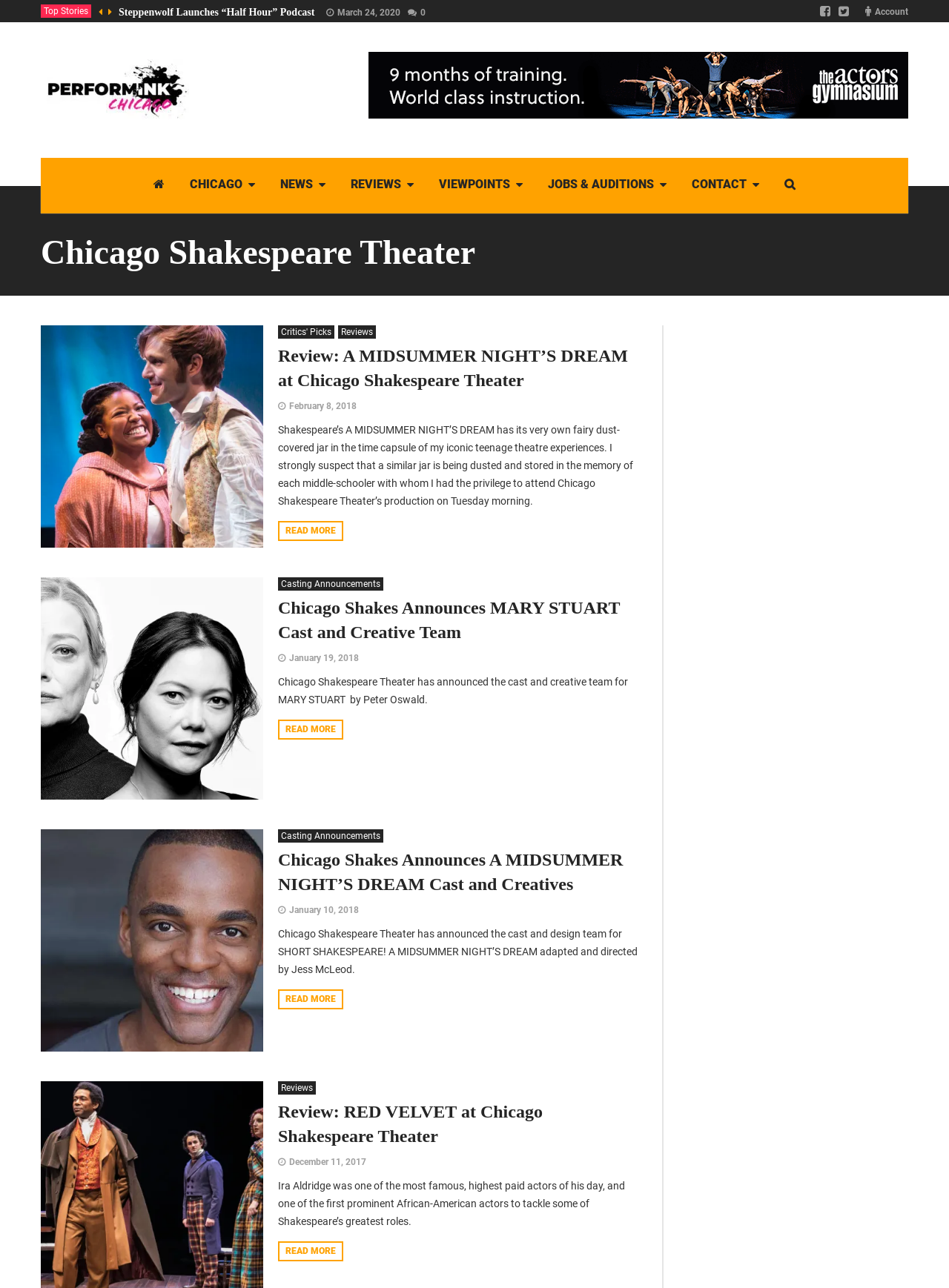How many categories are in the top menu?
Please analyze the image and answer the question with as much detail as possible.

I counted the number of categories in the top menu, which are 'Actors', 'NEWS', 'REVIEWS', 'VIEWPOINTS', 'JOBS & AUDITIONS', and 'CONTACT'. There are 6 categories in total.